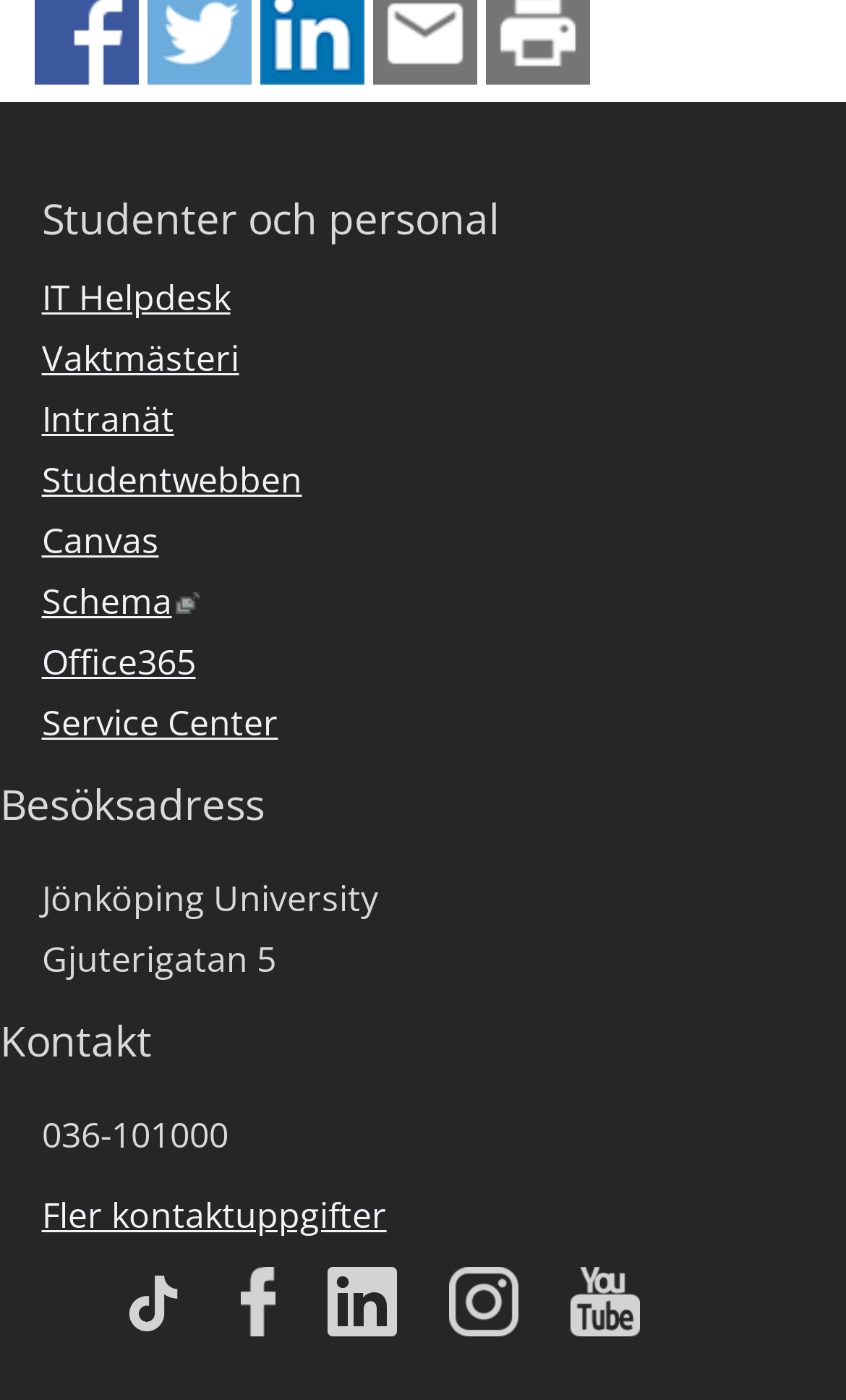Locate the bounding box coordinates of the clickable element to fulfill the following instruction: "Print this page". Provide the coordinates as four float numbers between 0 and 1 in the format [left, top, right, bottom].

[0.574, 0.034, 0.697, 0.068]